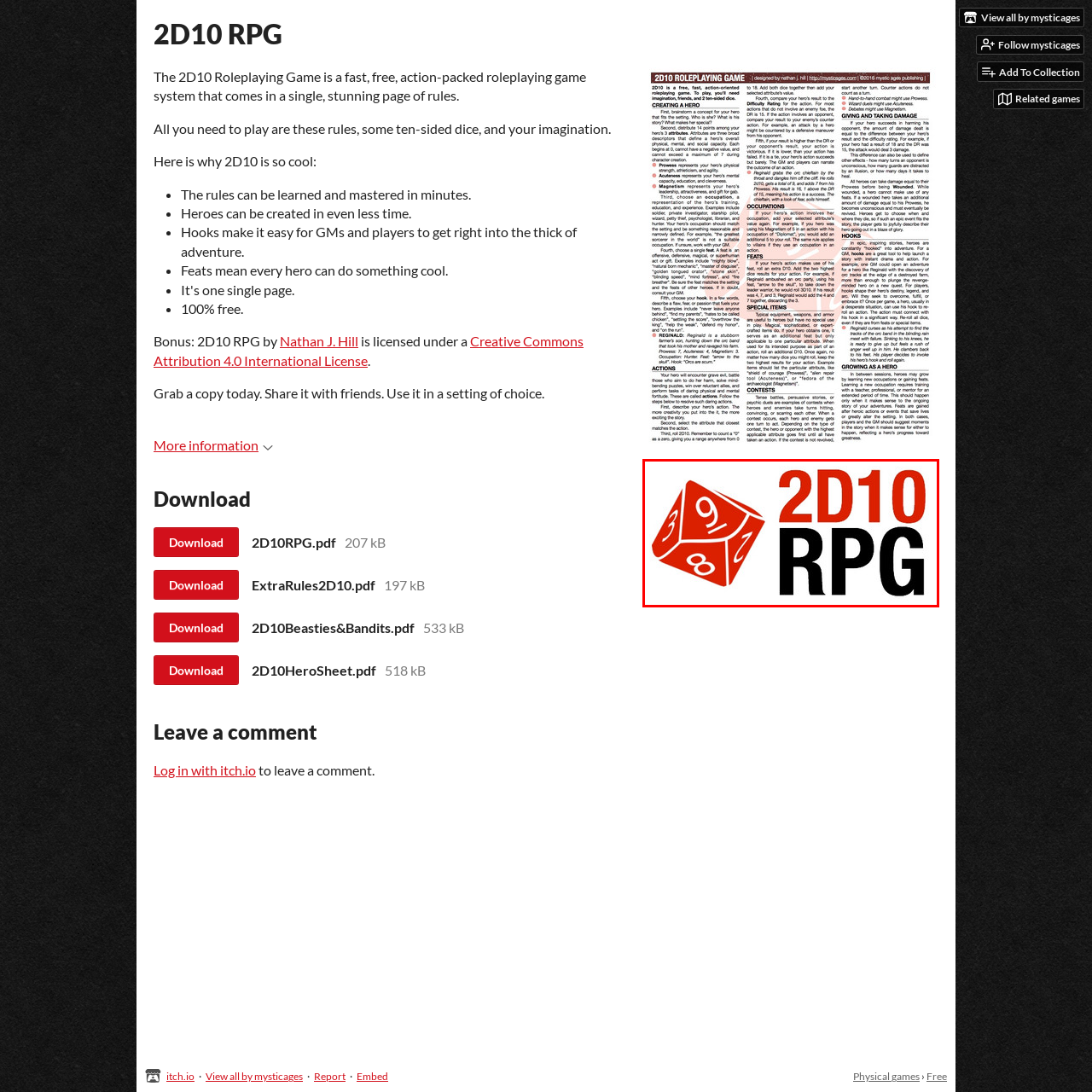How many numbers are displayed on the die?
Analyze the image within the red bounding box and respond to the question with a detailed answer derived from the visual content.

The die prominently displays the numbers 3, 7, 8, and 9, which are illustrated in a vibrant red hue with white accents.